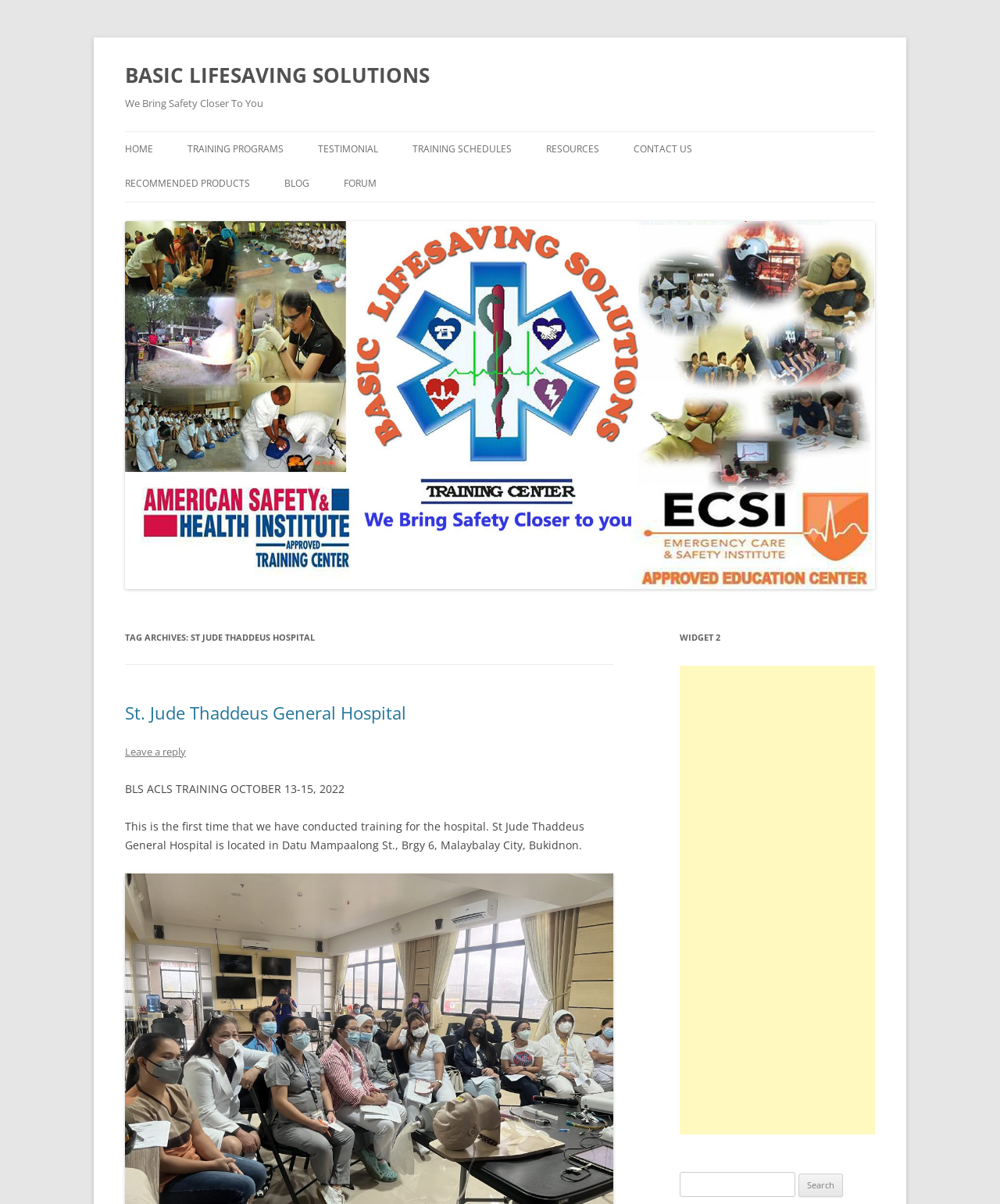What is the location of the hospital mentioned on the webpage?
Can you provide a detailed and comprehensive answer to the question?

The answer can be found in the static text 'St Jude Thaddeus General Hospital is located in Datu Mampaalong St., Brgy 6, Malaybalay City, Bukidnon.' which is located inside the header element.